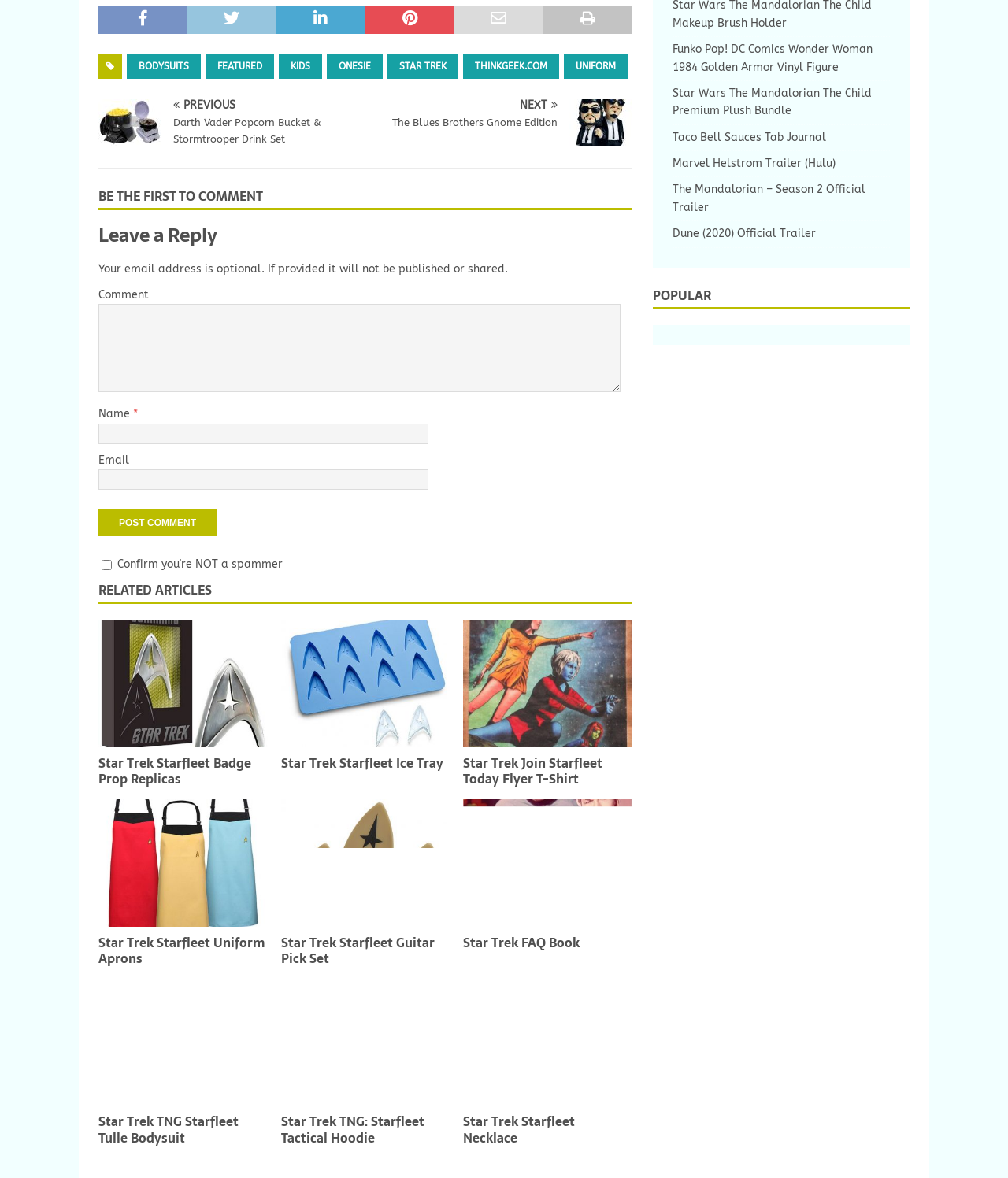Can you specify the bounding box coordinates for the region that should be clicked to fulfill this instruction: "Click the 'Post Comment' button".

[0.098, 0.433, 0.215, 0.455]